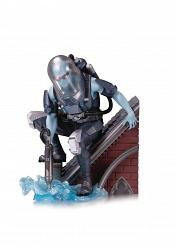Give an in-depth description of what is happening in the image.

This image features a detailed collectible statue of Mr. Freeze from the DC Comics universe, part of the "Batman Rogues Gallery." Mr. Freeze is depicted in a striking pose as he crouches on the edge of a rooftop, equipped with a futuristic ice gun. His design is characterized by a sleek, blue-tinted suit, complete with a glass helmet that reveals his icy visage. The base of the statue showcases dynamic ice effects, suggesting his chilling powers in action. This high-quality piece is made for fans and collectors, embodying the essence of the character and marking it as a must-have for any superhero memorabilia enthusiast. The statue is available for advance order, appealing to dedicated fans looking to add a piece of the notorious villain to their collection.